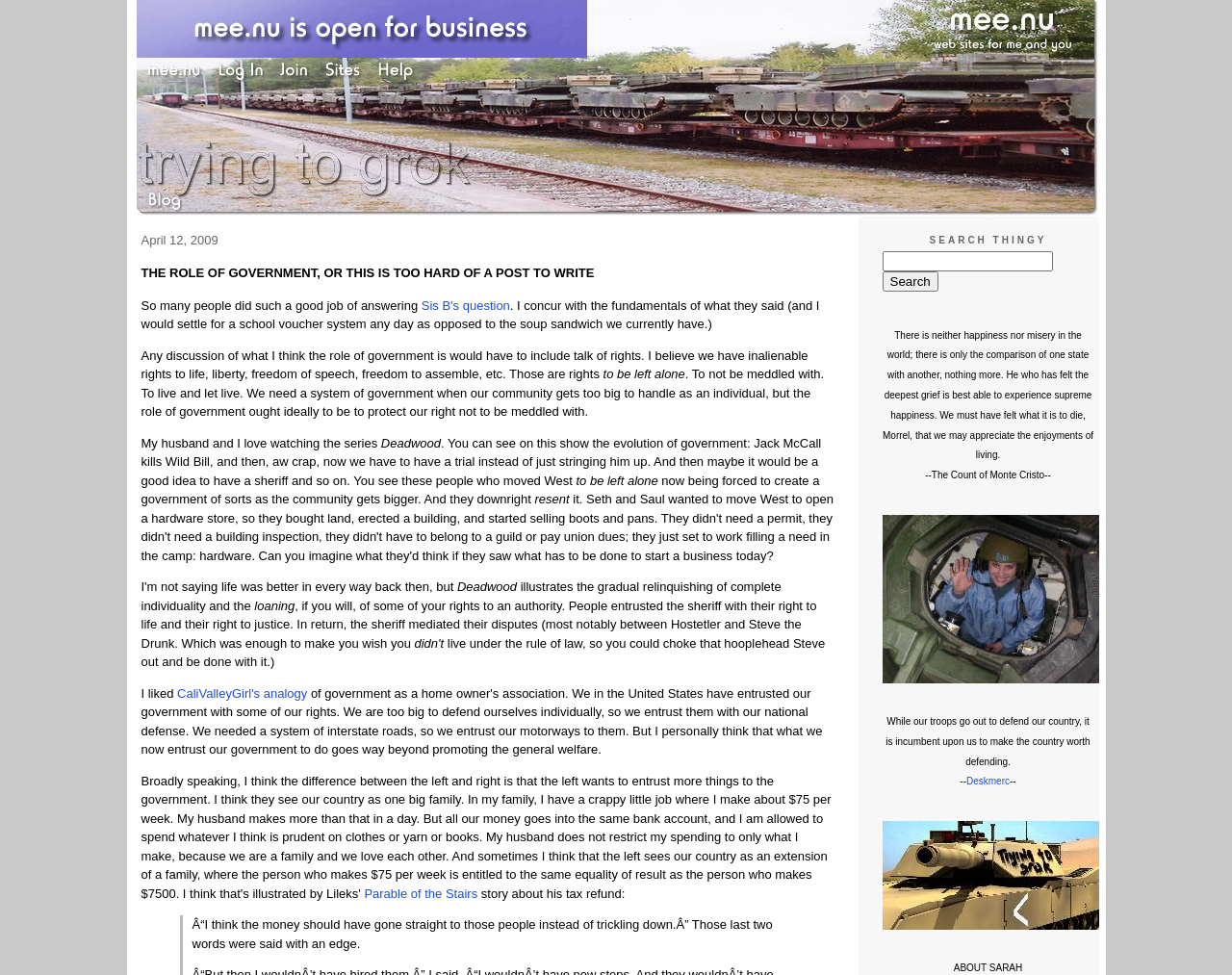Provide the bounding box coordinates in the format (top-left x, top-left y, bottom-right x, bottom-right y). All values are floating point numbers between 0 and 1. Determine the bounding box coordinate of the UI element described as: CaliValleyGirl's analogy

[0.144, 0.703, 0.249, 0.718]